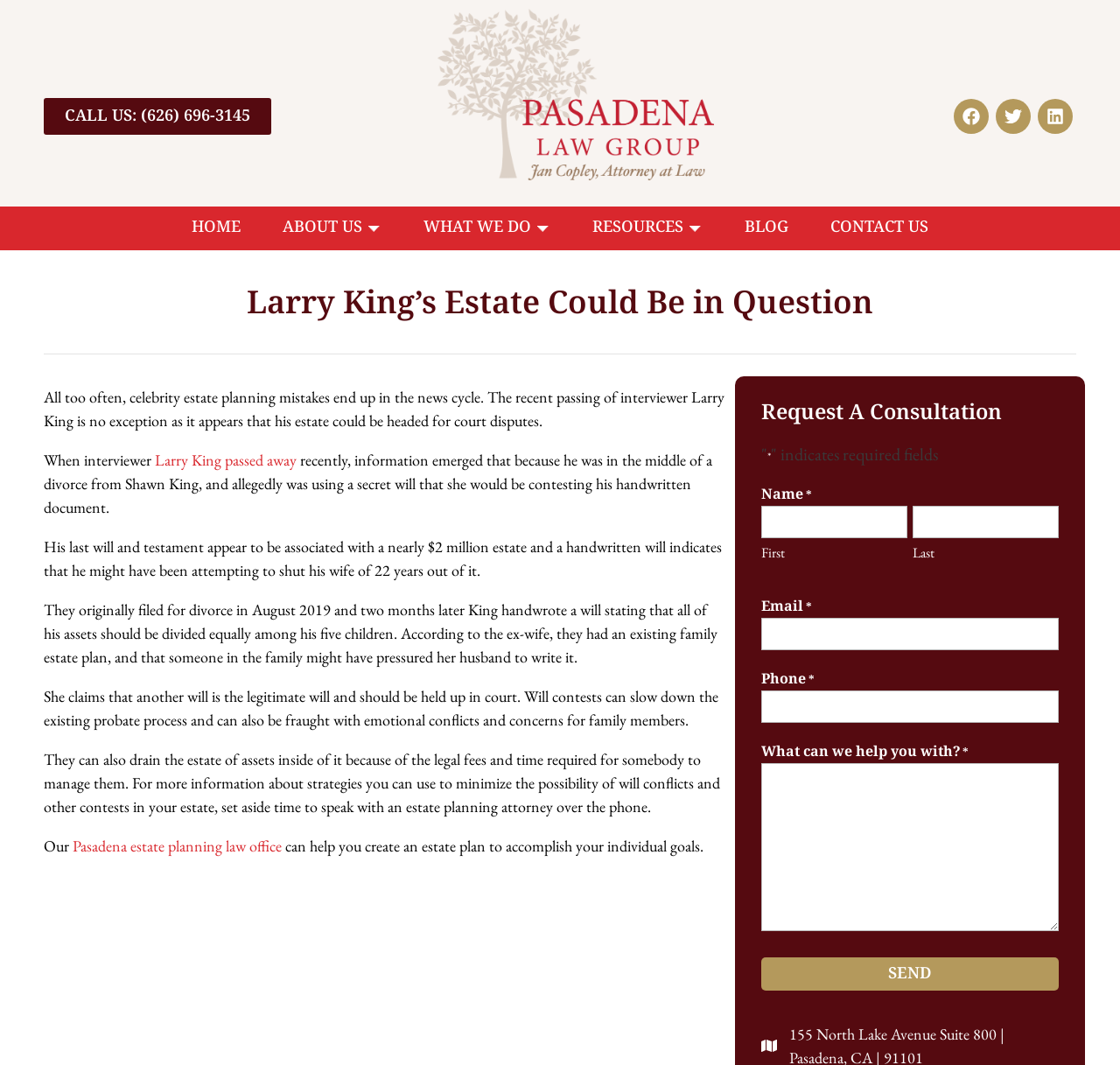Locate the bounding box coordinates of the clickable element to fulfill the following instruction: "Click the SEND button". Provide the coordinates as four float numbers between 0 and 1 in the format [left, top, right, bottom].

[0.68, 0.899, 0.945, 0.93]